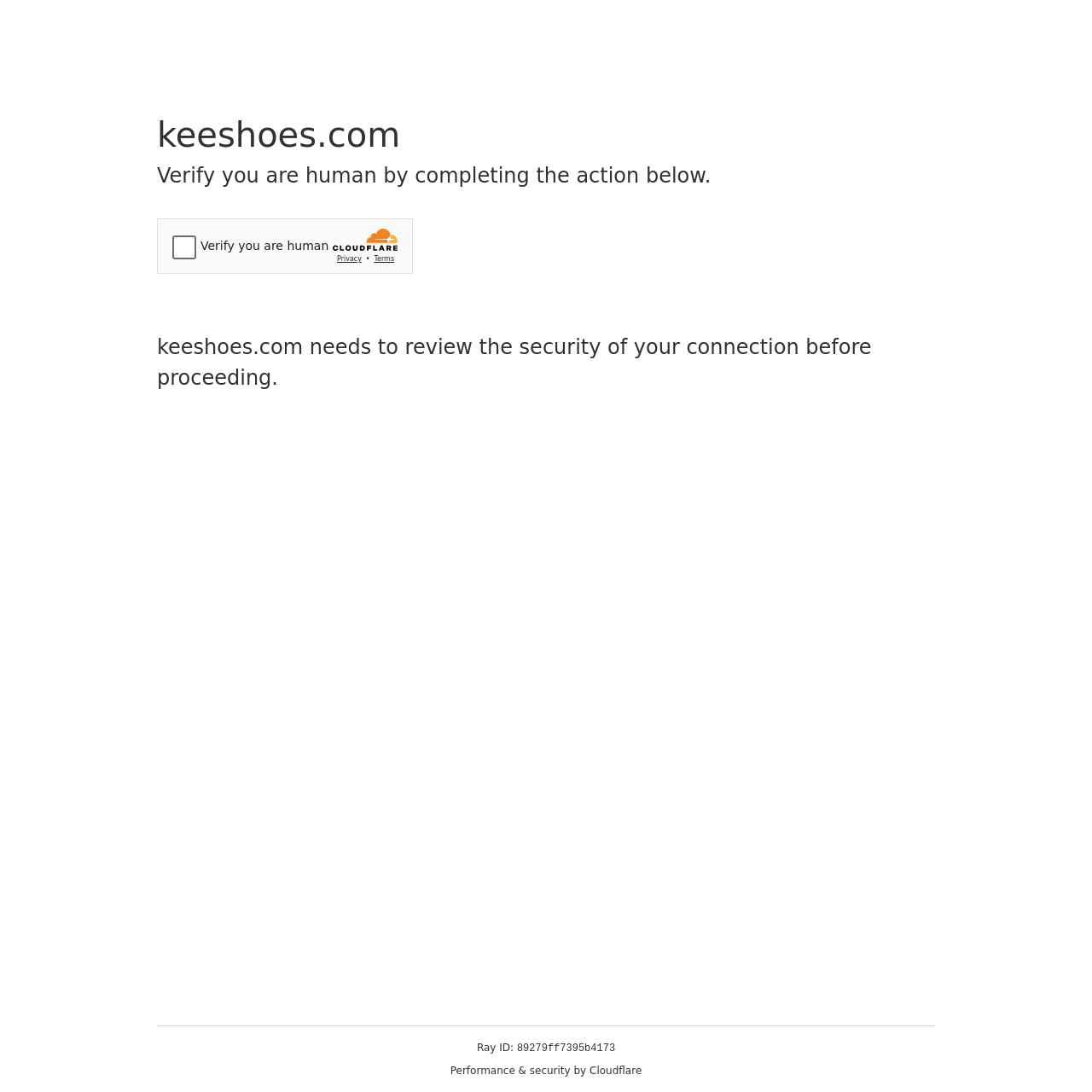Respond with a single word or phrase to the following question:
What is the ID of the current request?

89279ff7395b4173